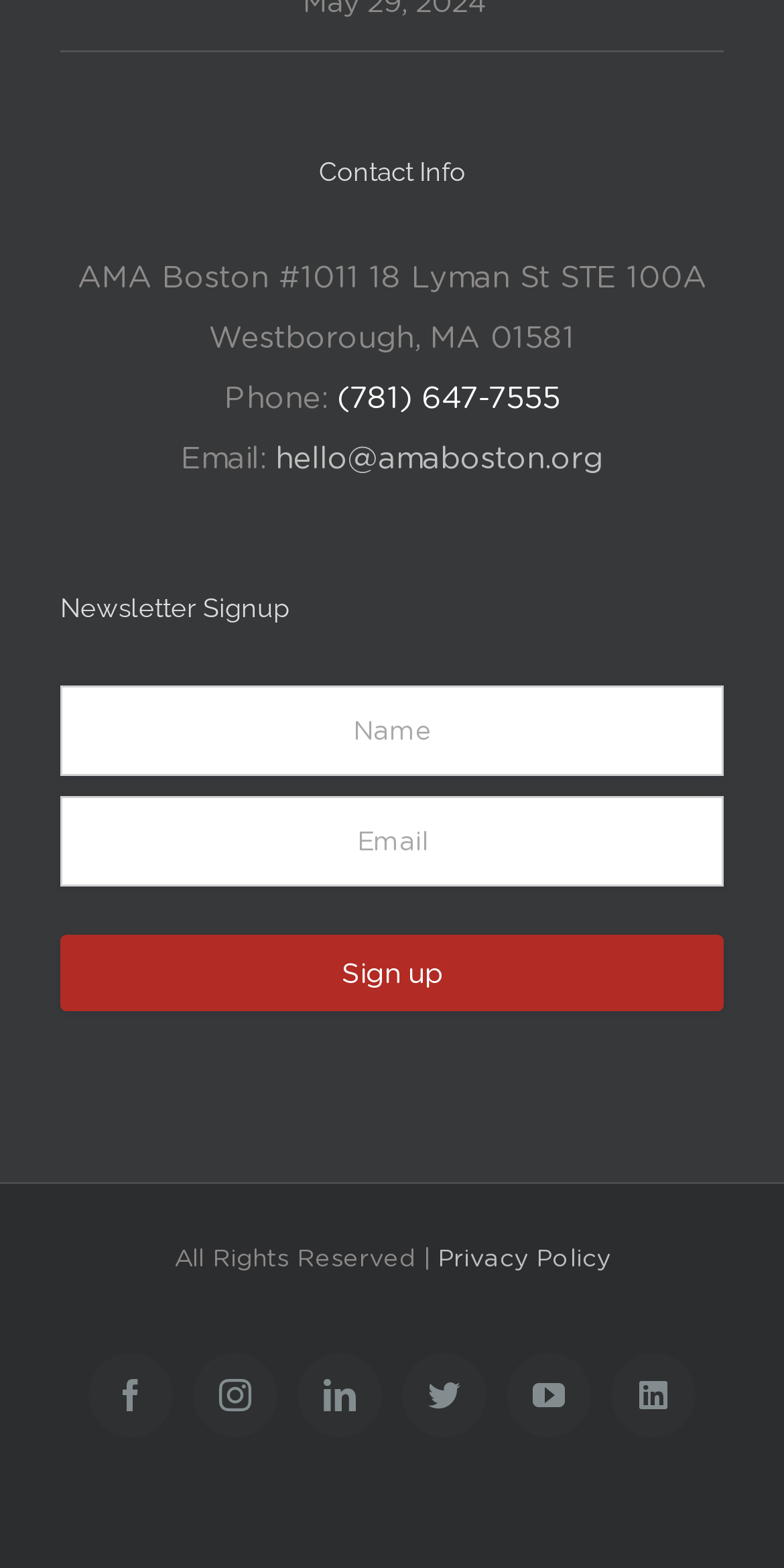Refer to the image and answer the question with as much detail as possible: What social media platforms does AMA Boston have?

I found the social media platforms by looking at the link elements that contain the icons and names of the social media platforms, which are ' Facebook', ' Instagram', ' LinkedIn', ' Twitter', and ' YouTube'.